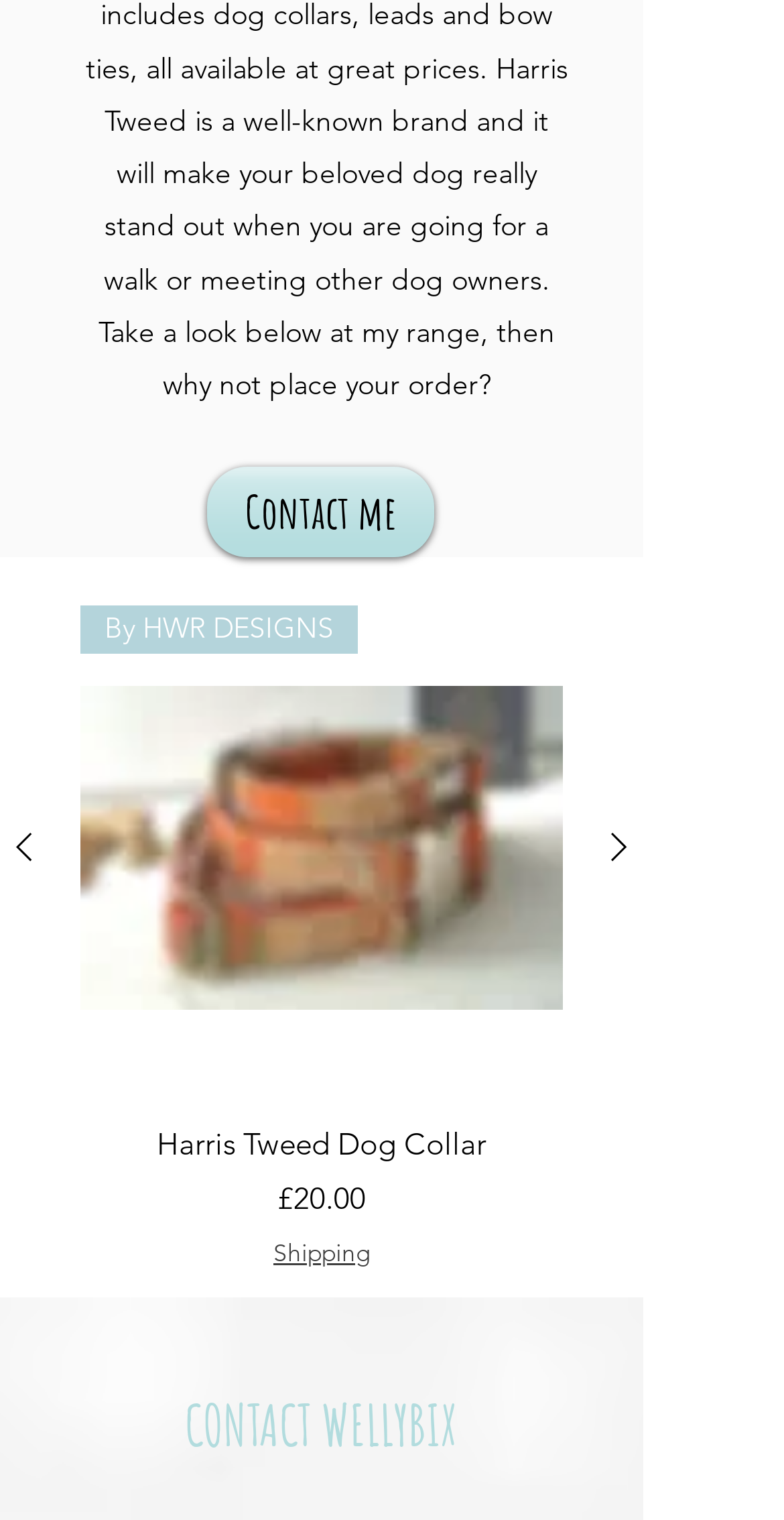Locate the bounding box of the UI element described in the following text: "aria-label="Next Product"".

[0.759, 0.542, 0.821, 0.574]